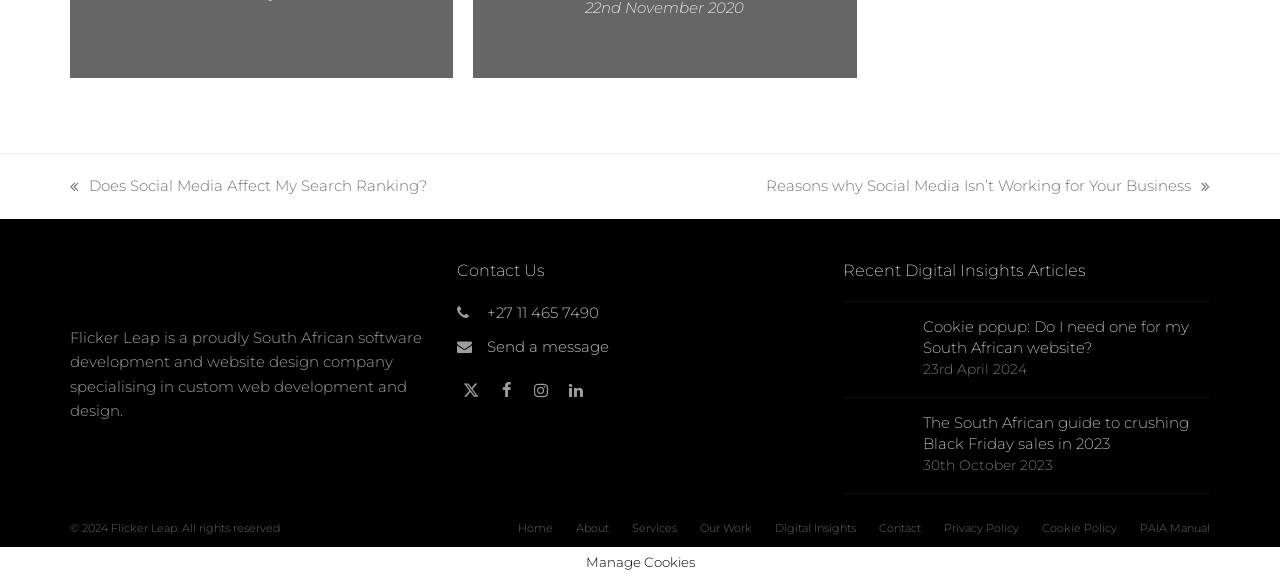Determine the coordinates of the bounding box for the clickable area needed to execute this instruction: "Go to the home page".

[0.405, 0.9, 0.432, 0.924]